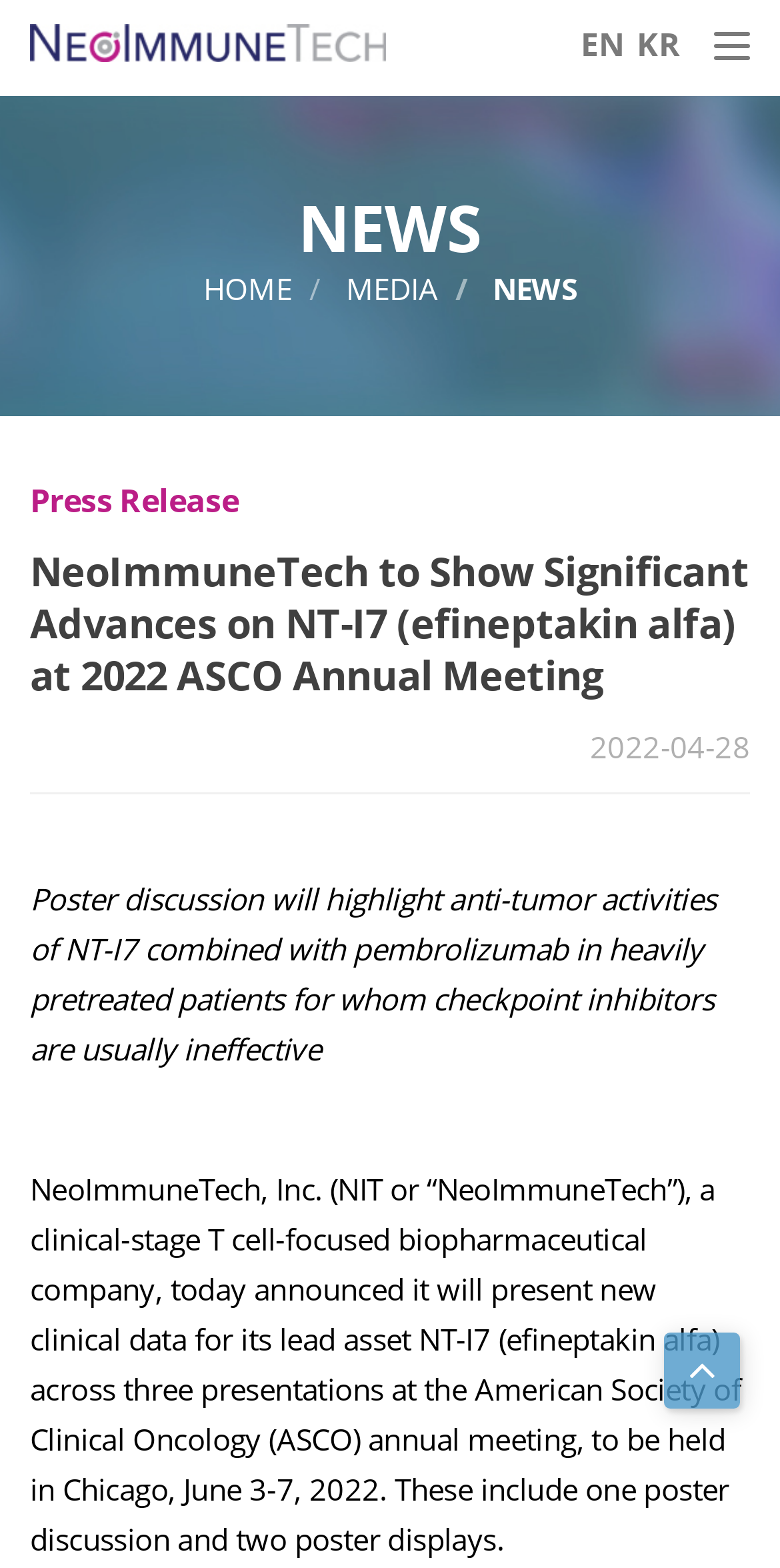Locate the bounding box of the UI element defined by this description: "Toggle navigation". The coordinates should be given as four float numbers between 0 and 1, formatted as [left, top, right, bottom].

[0.89, 0.009, 0.987, 0.05]